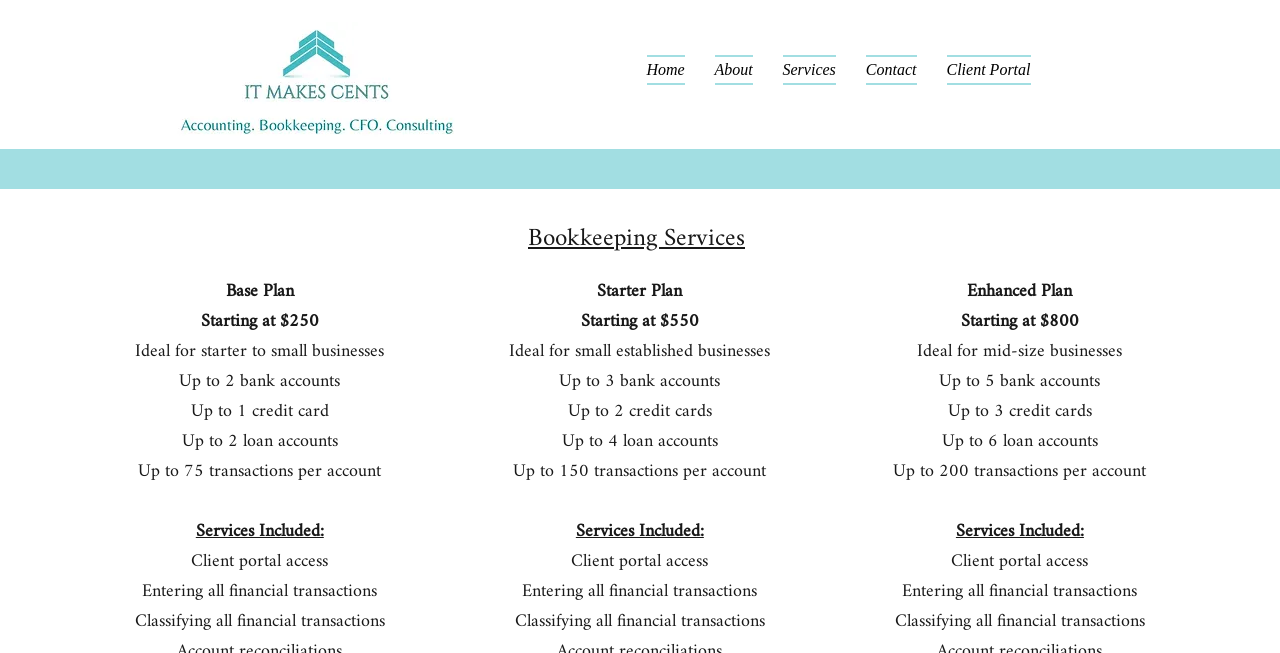What is the name of the company?
Based on the visual details in the image, please answer the question thoroughly.

The company name is obtained from the root element 'Bookkeeping Services | It Makes Cents' which is the title of the webpage.